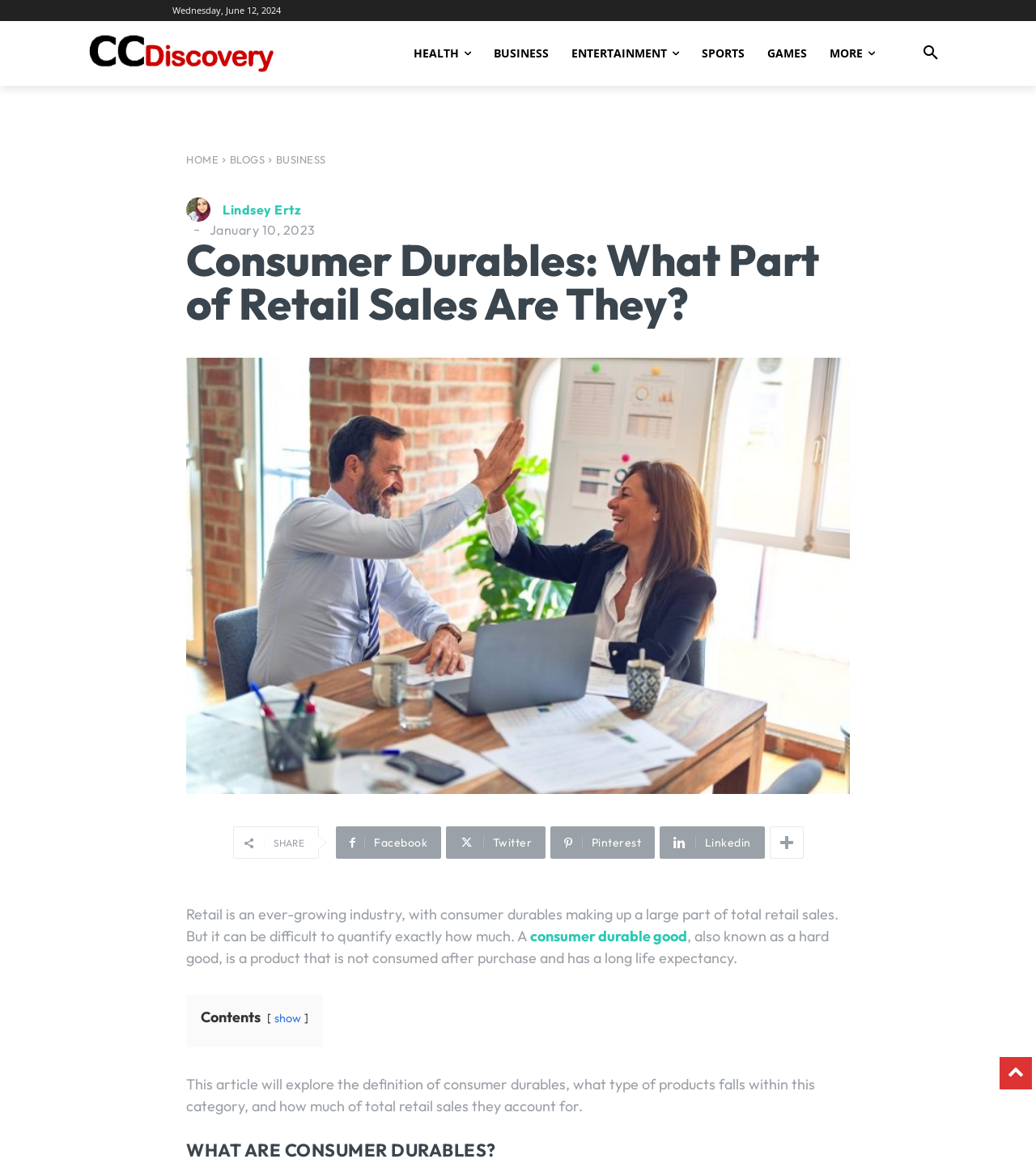Determine the coordinates of the bounding box that should be clicked to complete the instruction: "Read the article by Lindsey Ertz". The coordinates should be represented by four float numbers between 0 and 1: [left, top, right, bottom].

[0.215, 0.176, 0.291, 0.187]